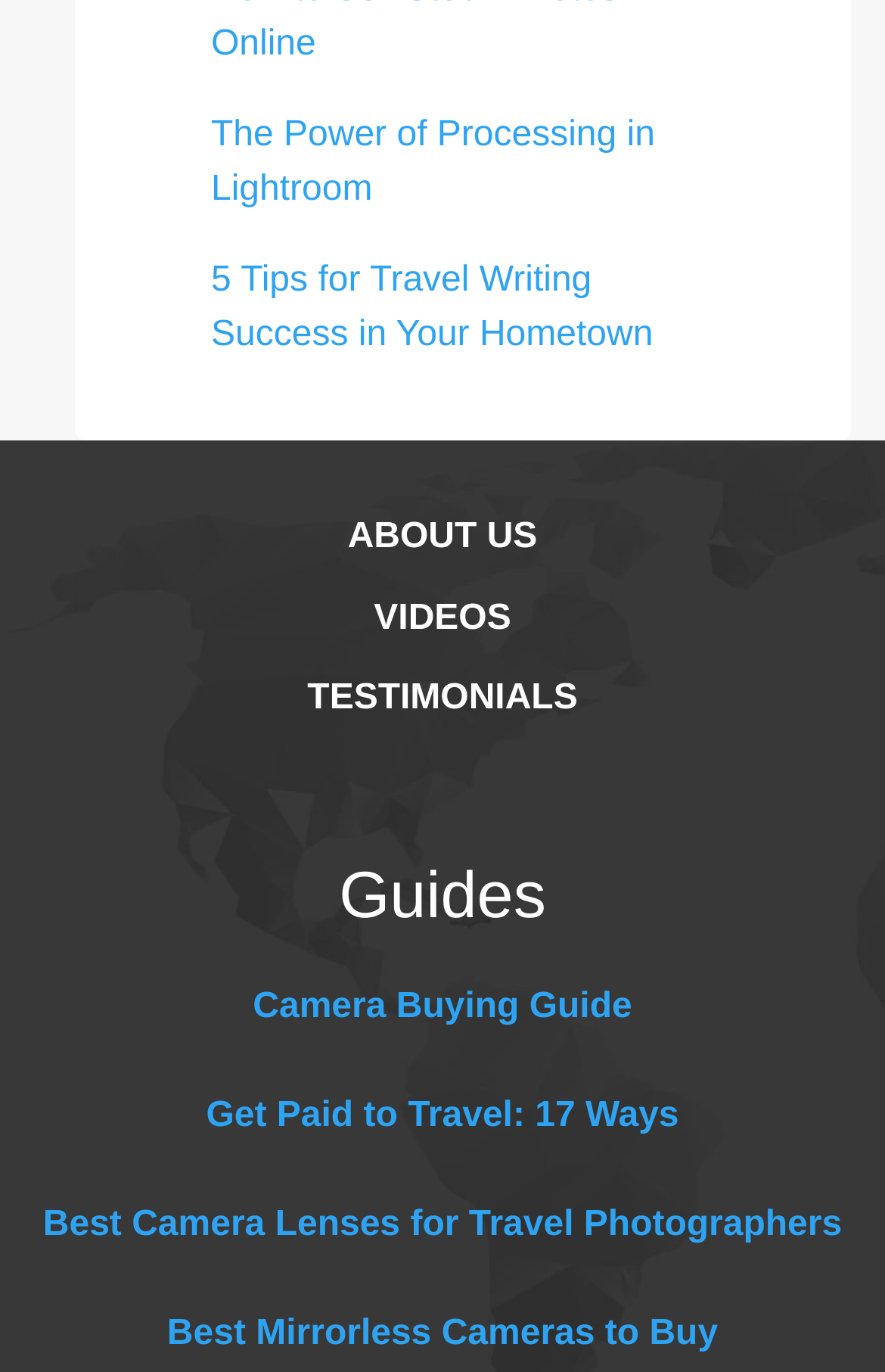Determine the bounding box coordinates of the region I should click to achieve the following instruction: "View testimonials". Ensure the bounding box coordinates are four float numbers between 0 and 1, i.e., [left, top, right, bottom].

[0.347, 0.494, 0.653, 0.523]